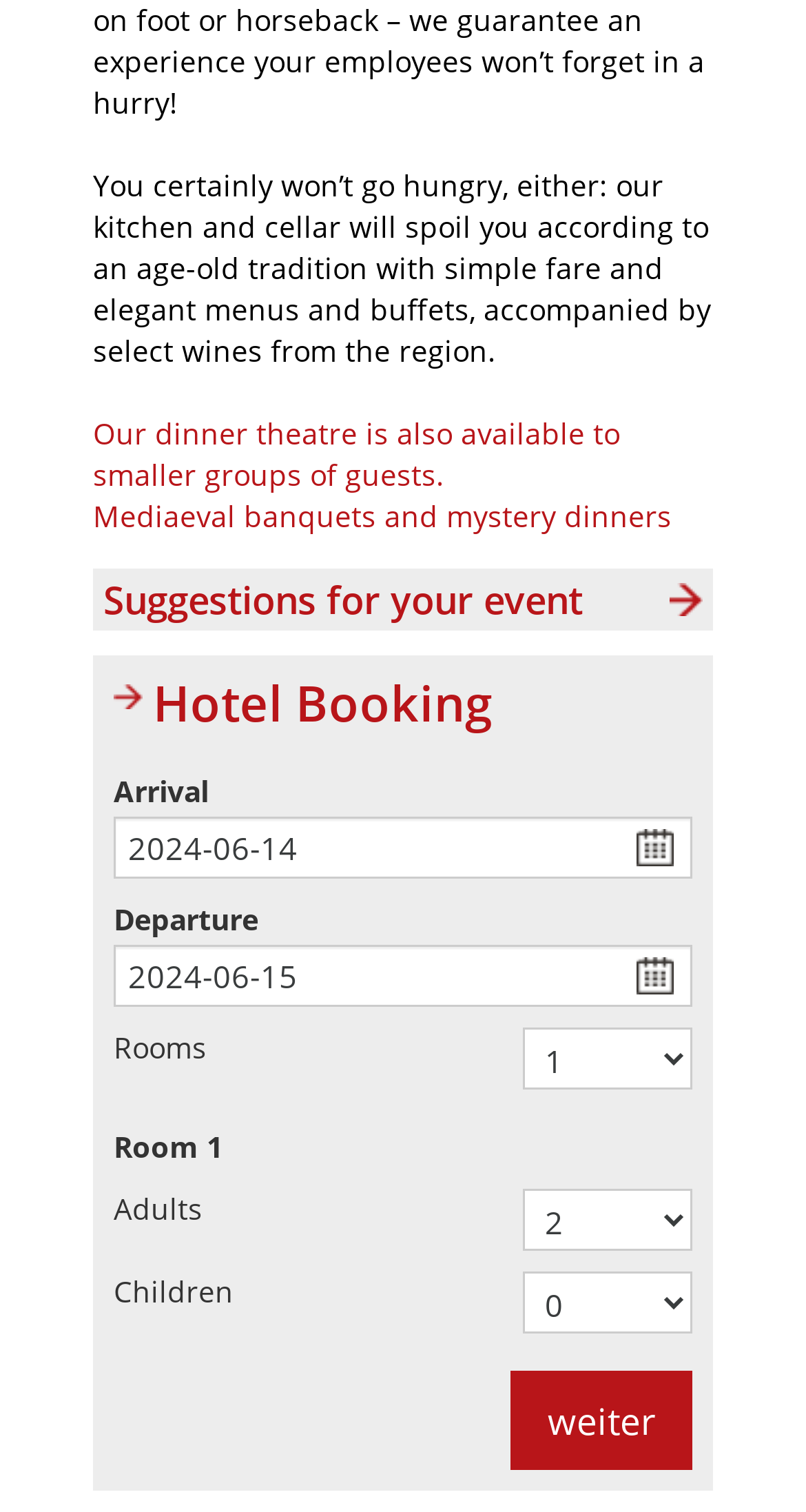Could you specify the bounding box coordinates for the clickable section to complete the following instruction: "Go to the 'Metal Storage Shed' page"?

None